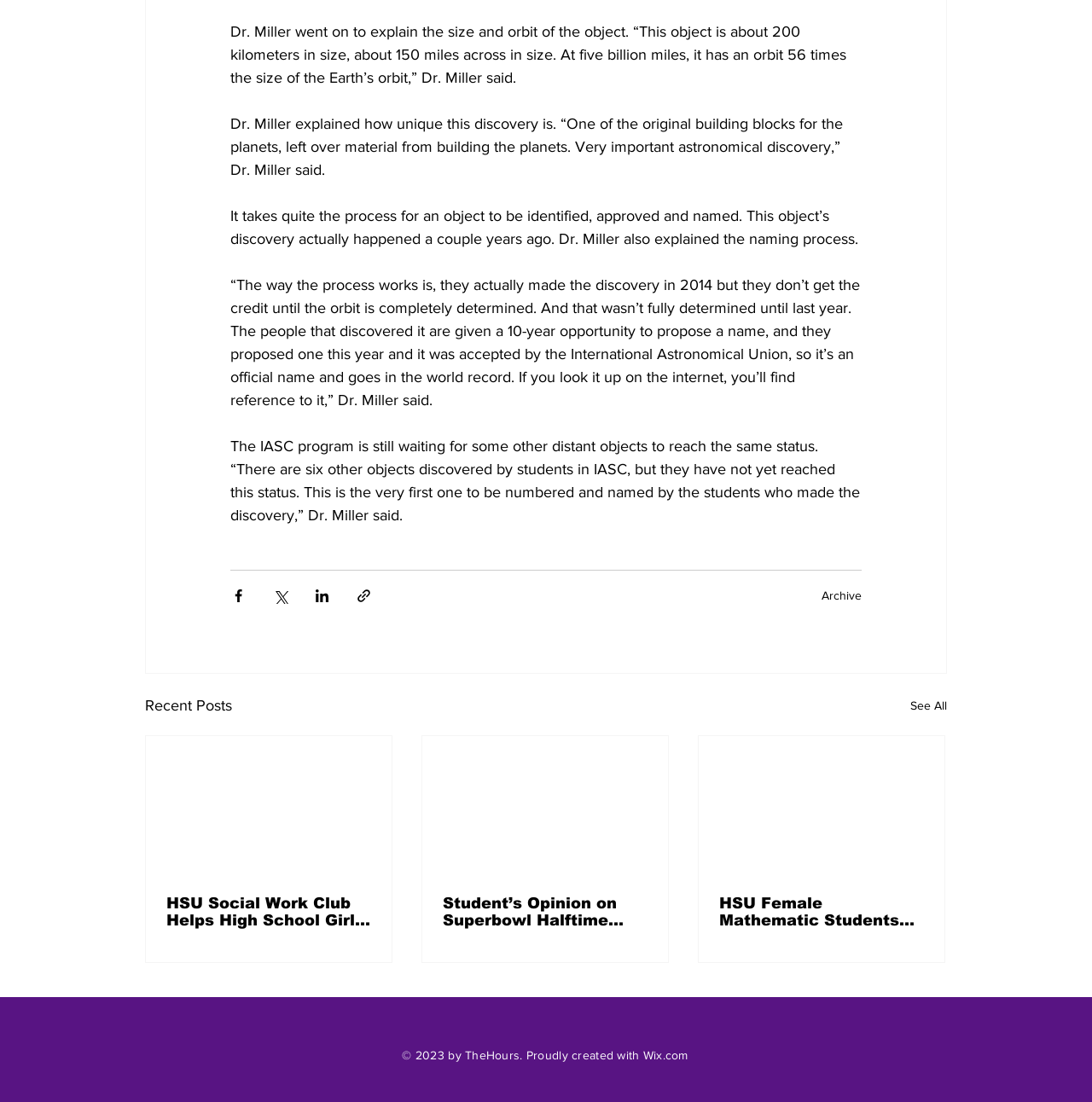Use a single word or phrase to answer the question:
What is the purpose of the IASC program?

To discover and name distant objects